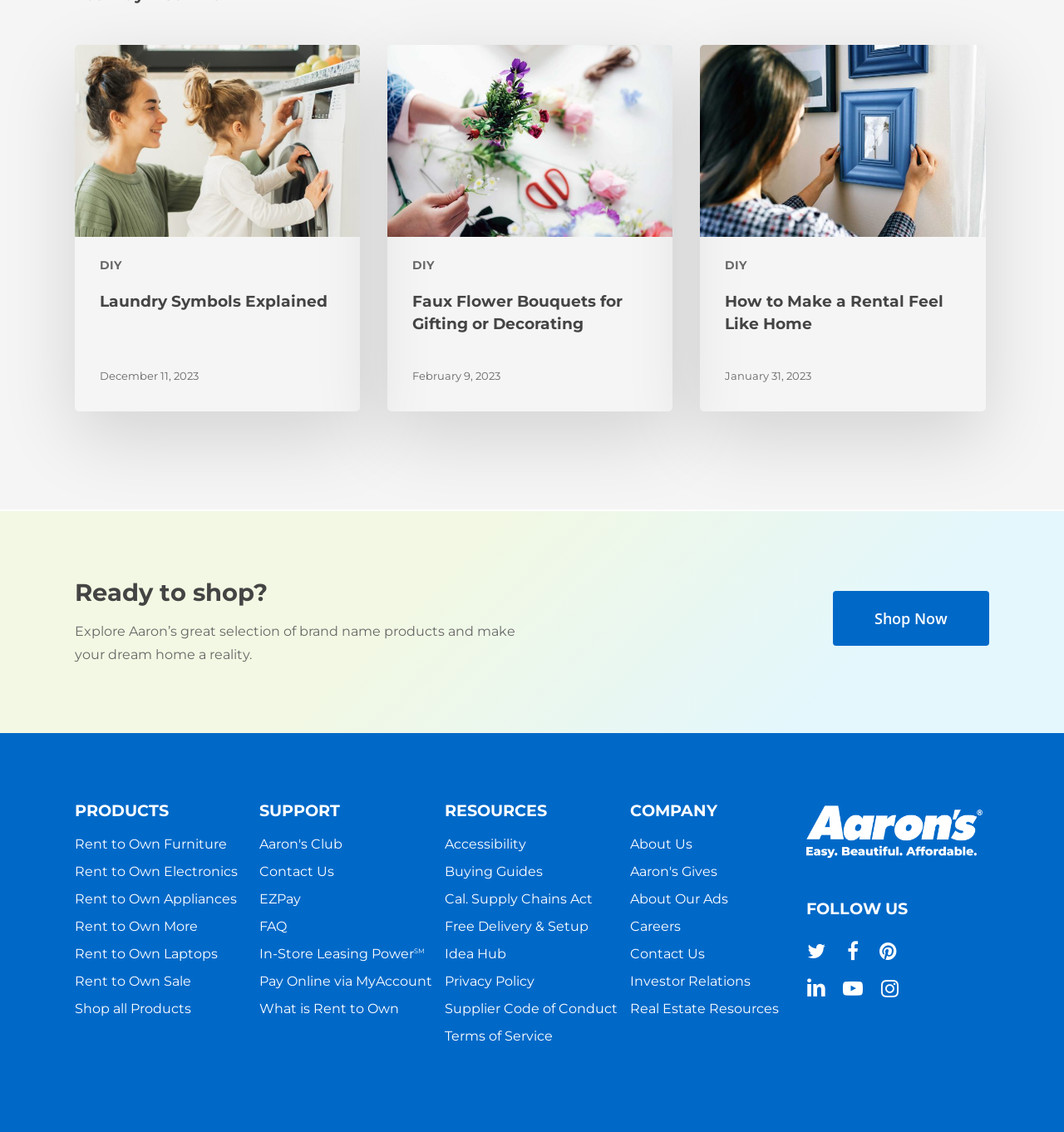Identify the bounding box coordinates necessary to click and complete the given instruction: "Click on the 'Laundry Symbols Explained' link".

[0.07, 0.04, 0.338, 0.364]